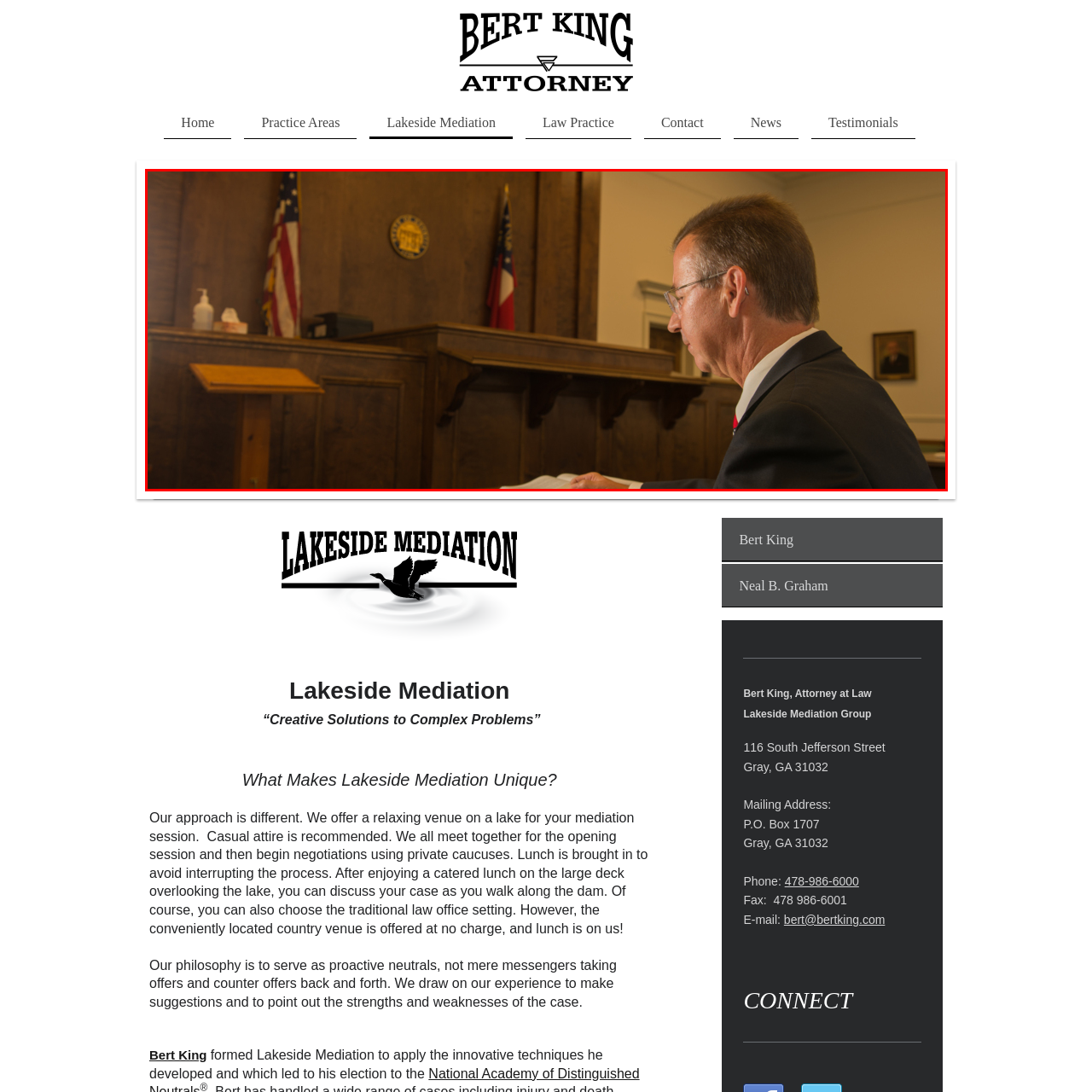Articulate a detailed description of the image enclosed by the red outline.

In this image, an attorney is depicted seated at a wooden table in a courtroom setting, focused intently on a document in front of him. The lawyer is dressed in formal attire, which includes a suit and a tie, signaling the professional environment. Behind him, the courtroom features a rich wooden backdrop, and prominently displayed are the flags of the United States and the state of Georgia, indicating the jurisdiction. A circular emblem is mounted high on the wall, further asserting the official setting. Next to the attorney, a small podium is visible, along with various items typically found in courtrooms, such as a bottle of hand sanitizer. This scene captures the solemnity and seriousness of legal proceedings, emphasizing the attorney's role in navigating the complexities of law.